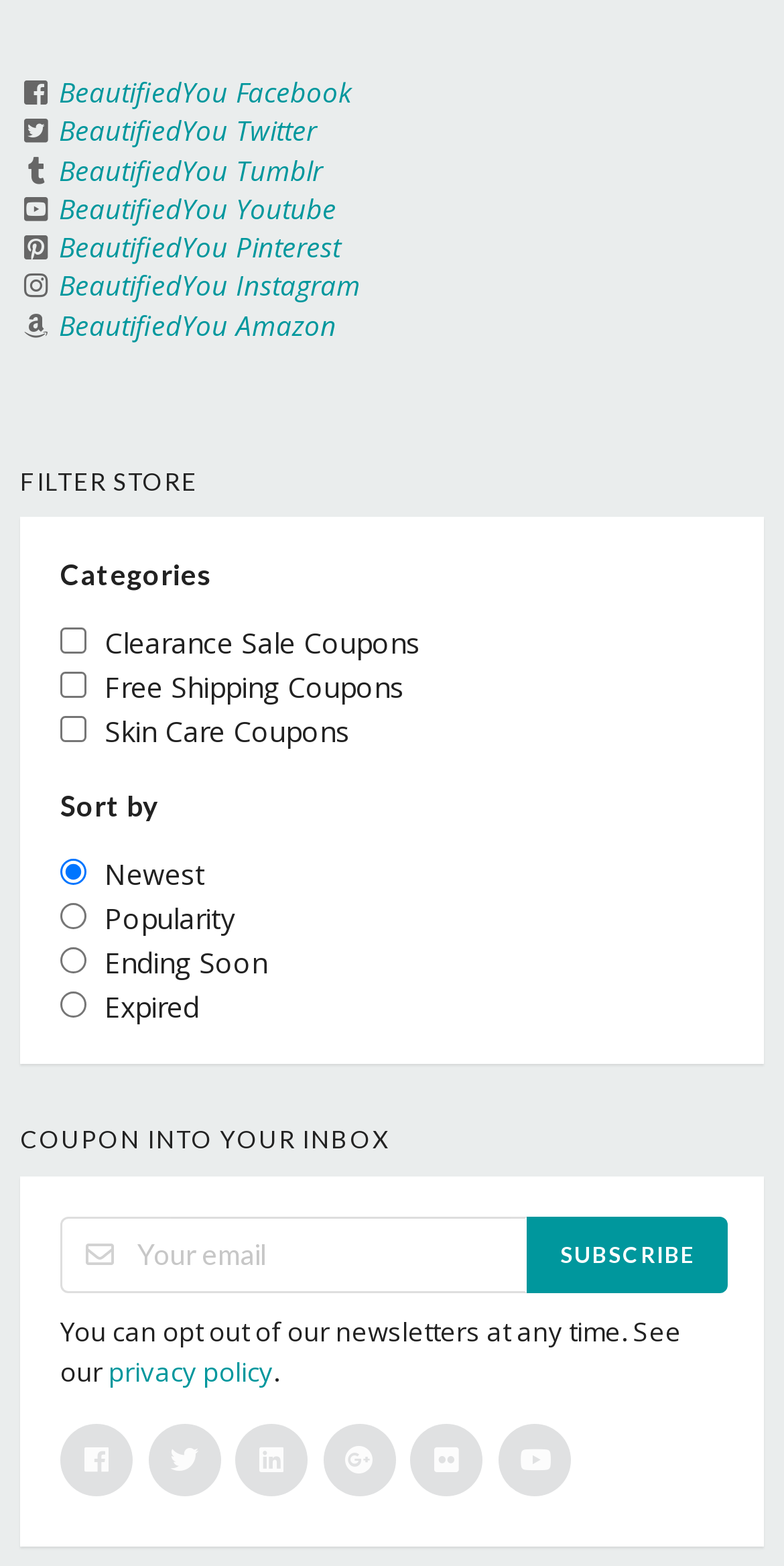Pinpoint the bounding box coordinates of the clickable element to carry out the following instruction: "Follow on Facebook."

[0.075, 0.047, 0.45, 0.071]